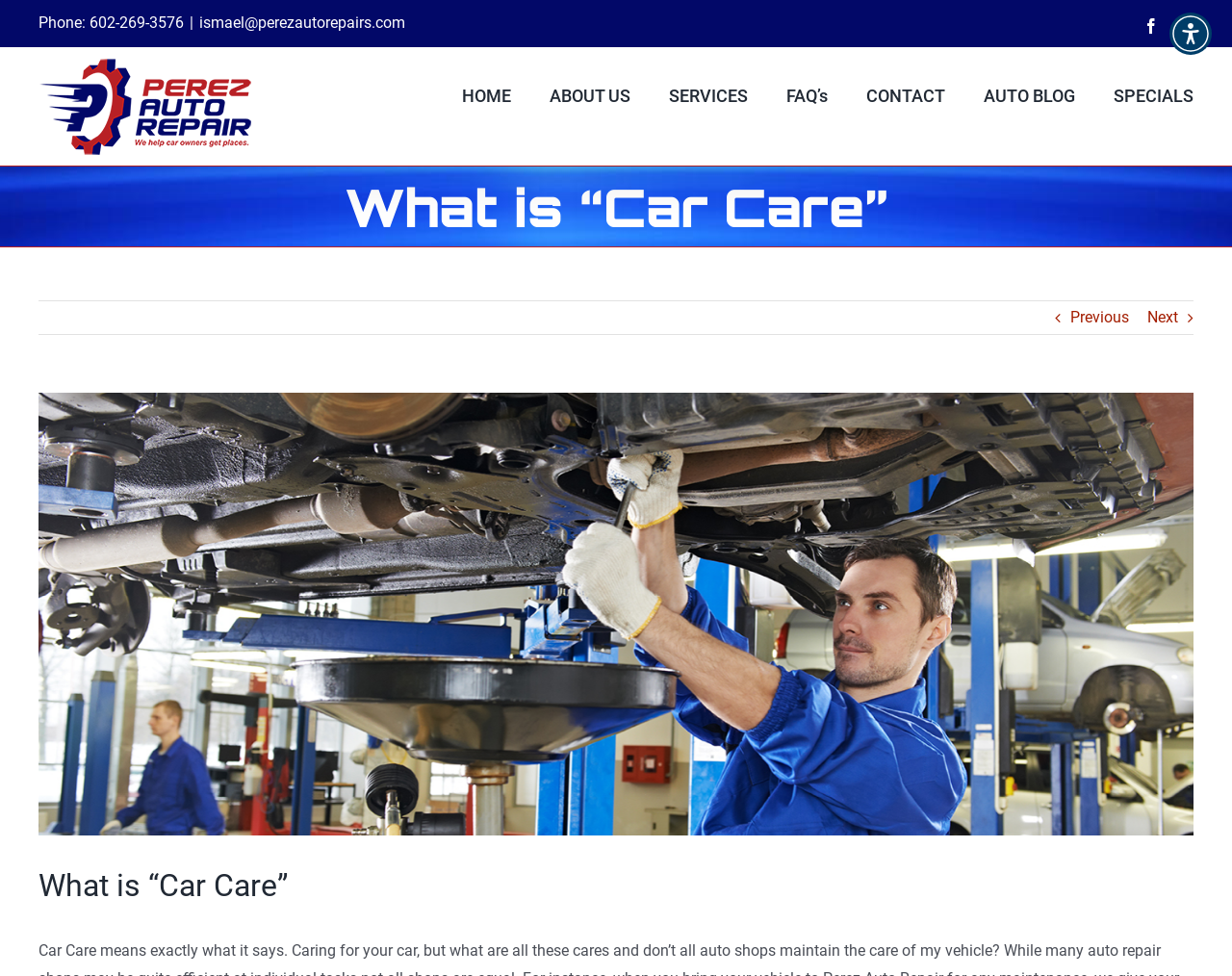What is the phone number of Perez Auto Repair?
Provide an in-depth and detailed answer to the question.

I found the phone number by looking at the top section of the webpage, where the contact information is usually displayed. There, I saw a static text element with the phone number '602-269-3576'.